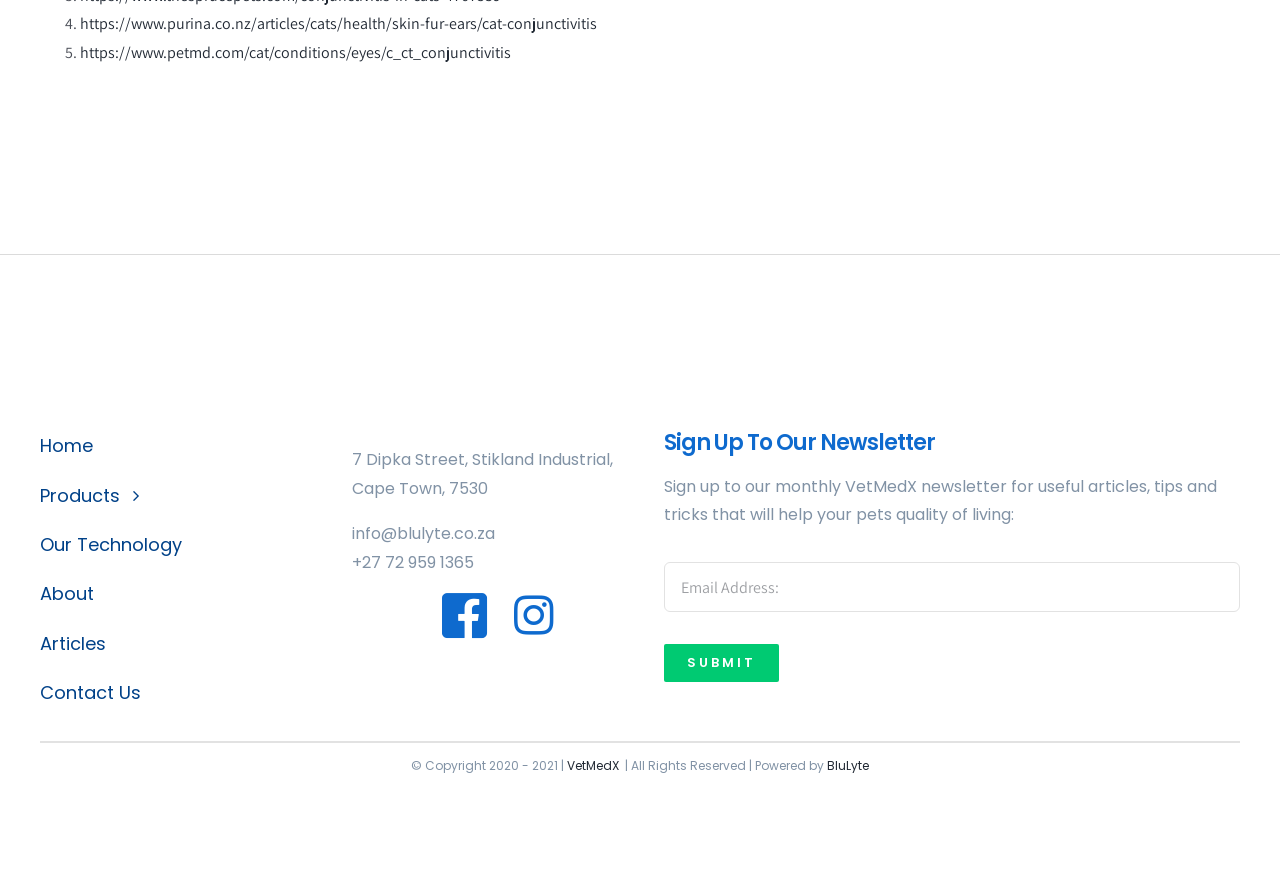What is the purpose of the textbox?
Give a detailed response to the question by analyzing the screenshot.

I inferred the purpose of the textbox by looking at its label 'Email Address:' and its proximity to the 'SUBMIT' button, which suggests that it is part of a newsletter sign-up form.